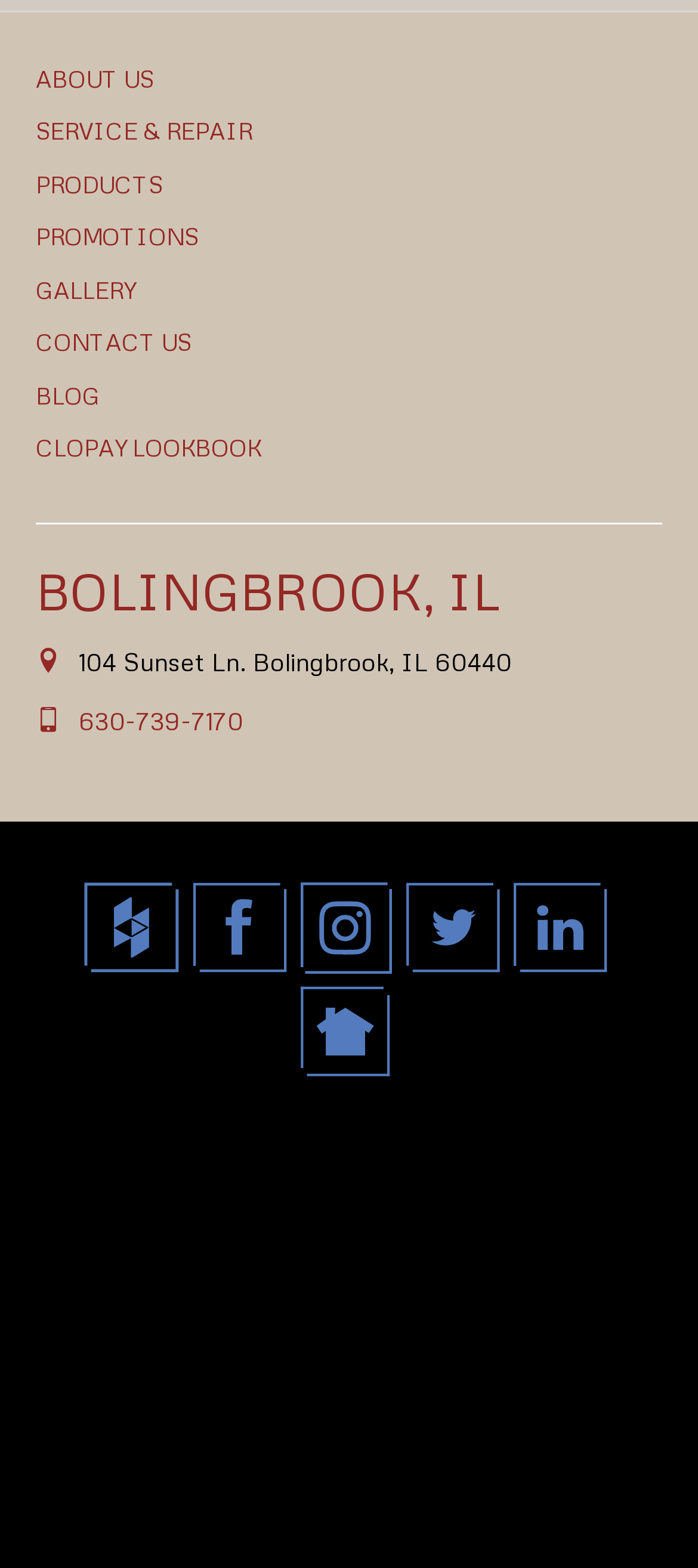Show the bounding box coordinates of the region that should be clicked to follow the instruction: "Go to BLOG."

[0.051, 0.243, 0.144, 0.261]